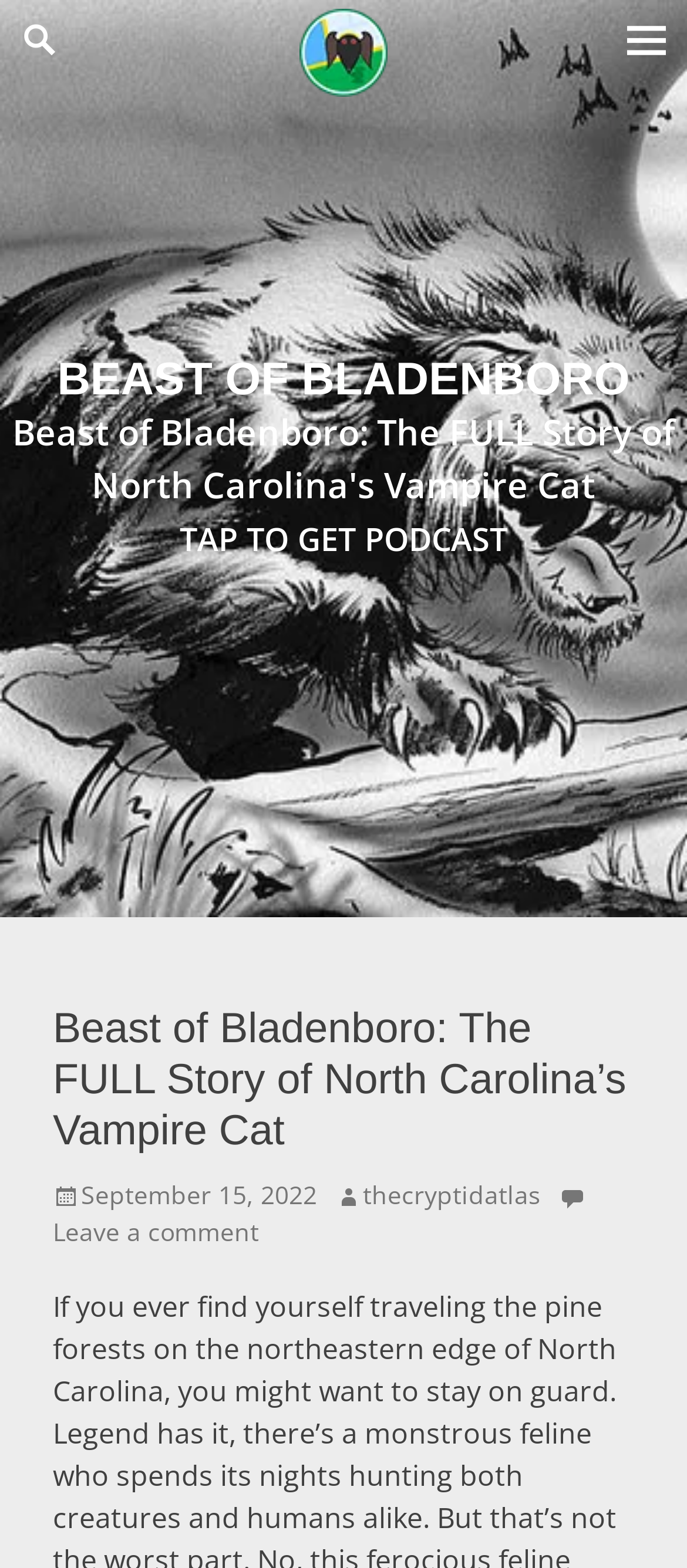Extract the main title from the webpage and generate its text.

Beast of Bladenboro: The FULL Story of North Carolina’s Vampire Cat